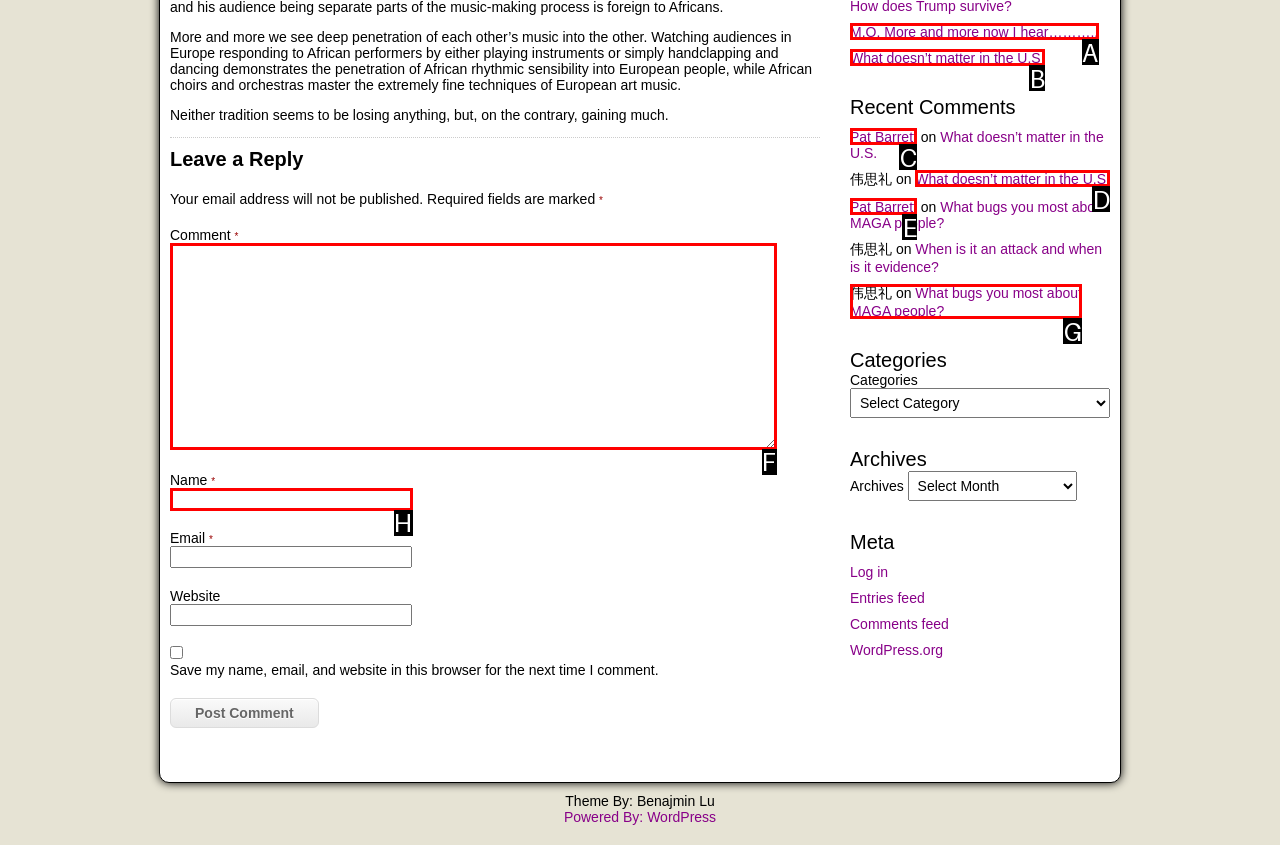Identify the HTML element that best fits the description: parent_node: Comment * name="comment". Respond with the letter of the corresponding element.

F